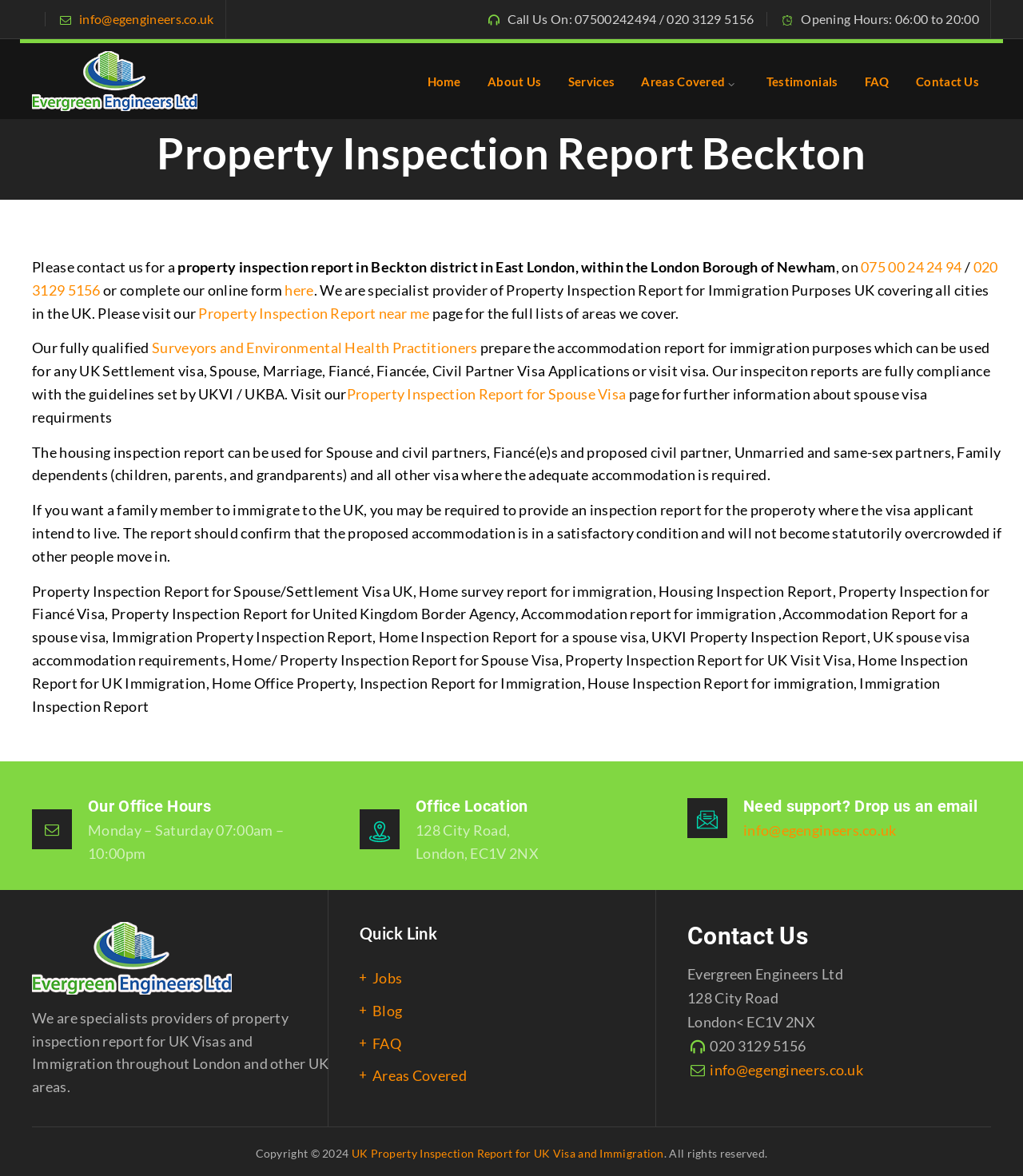What is the office location of Evergreen Engineers Ltd?
Provide a one-word or short-phrase answer based on the image.

128 City Road, London, EC1V 2NX